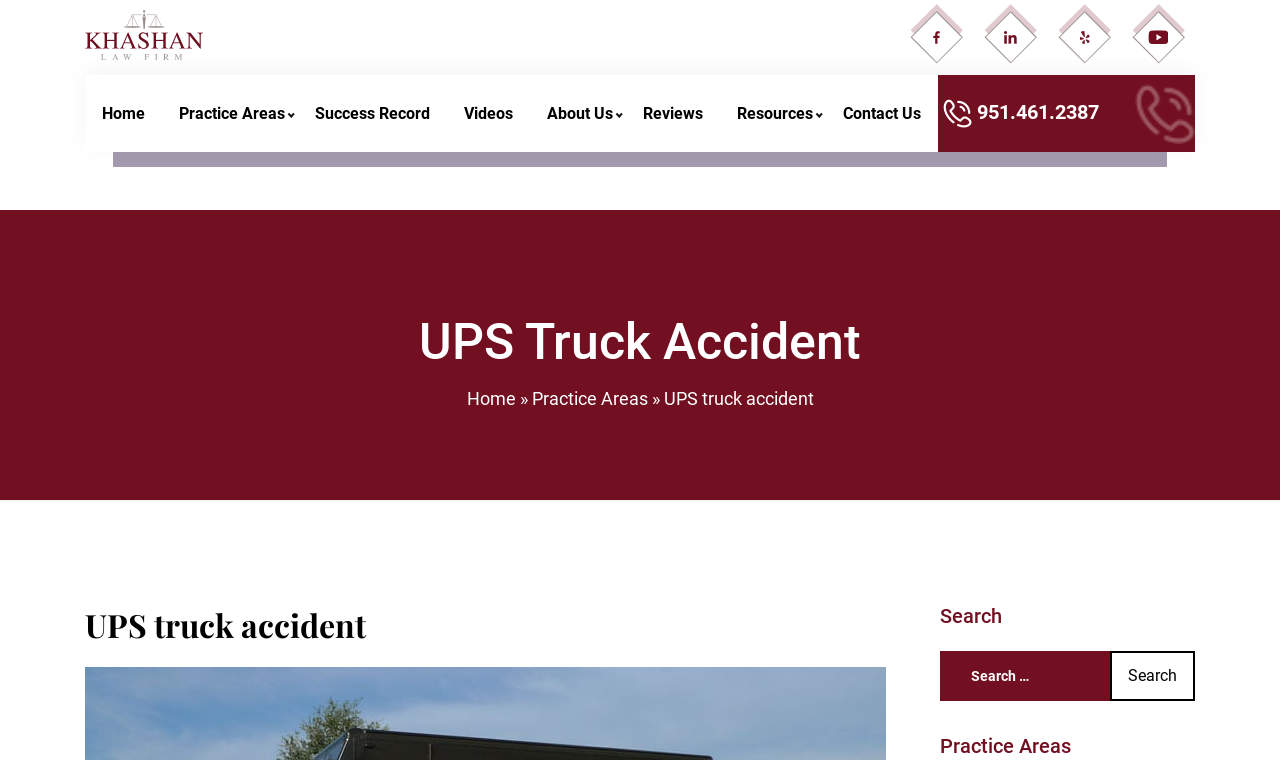Pinpoint the bounding box coordinates of the area that must be clicked to complete this instruction: "Click the 'Log in' link".

None